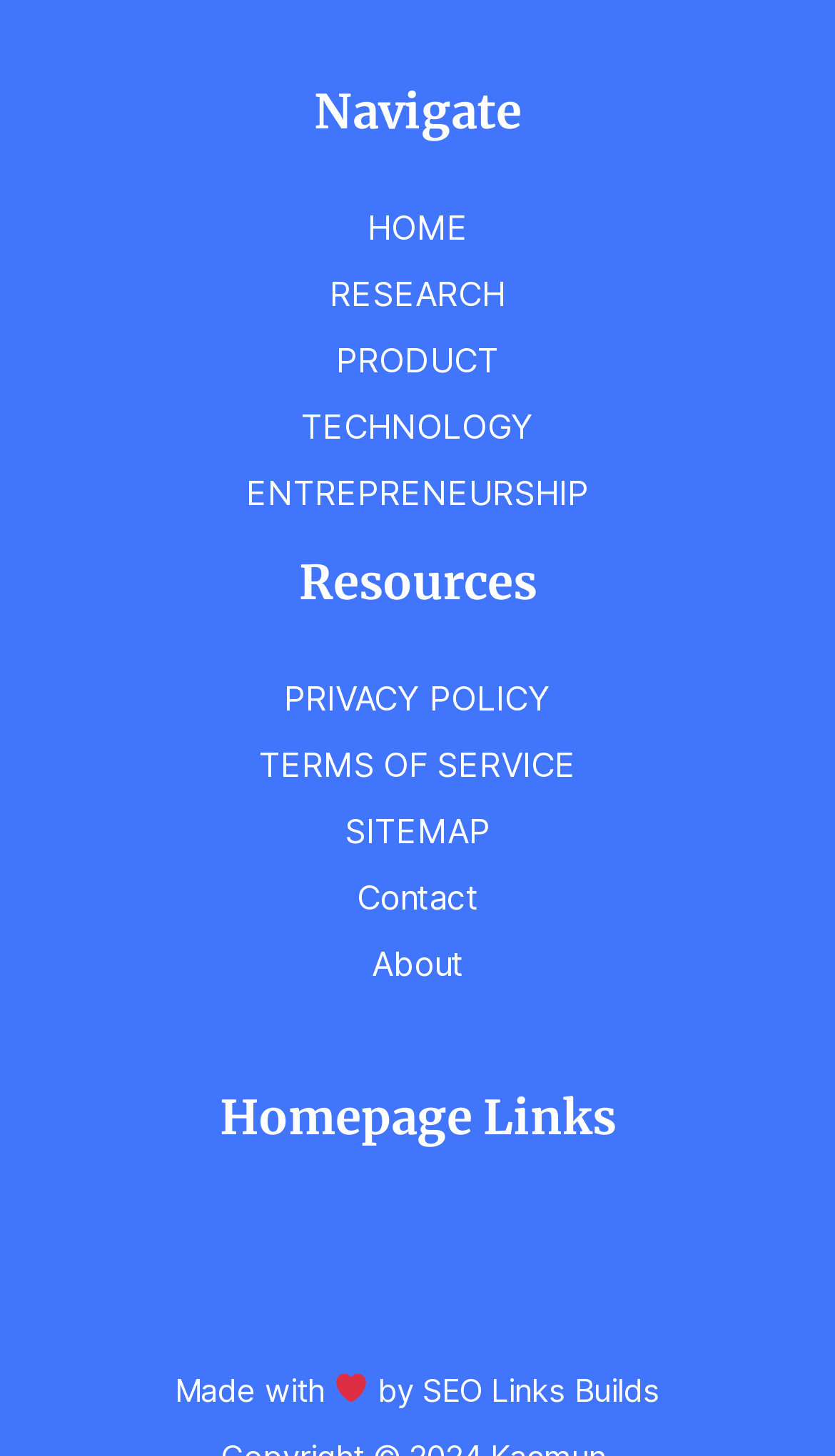What is the last link in the footer?
Please give a detailed and elaborate answer to the question.

In the footer section, I found the last link is 'SEO Links Builds'.